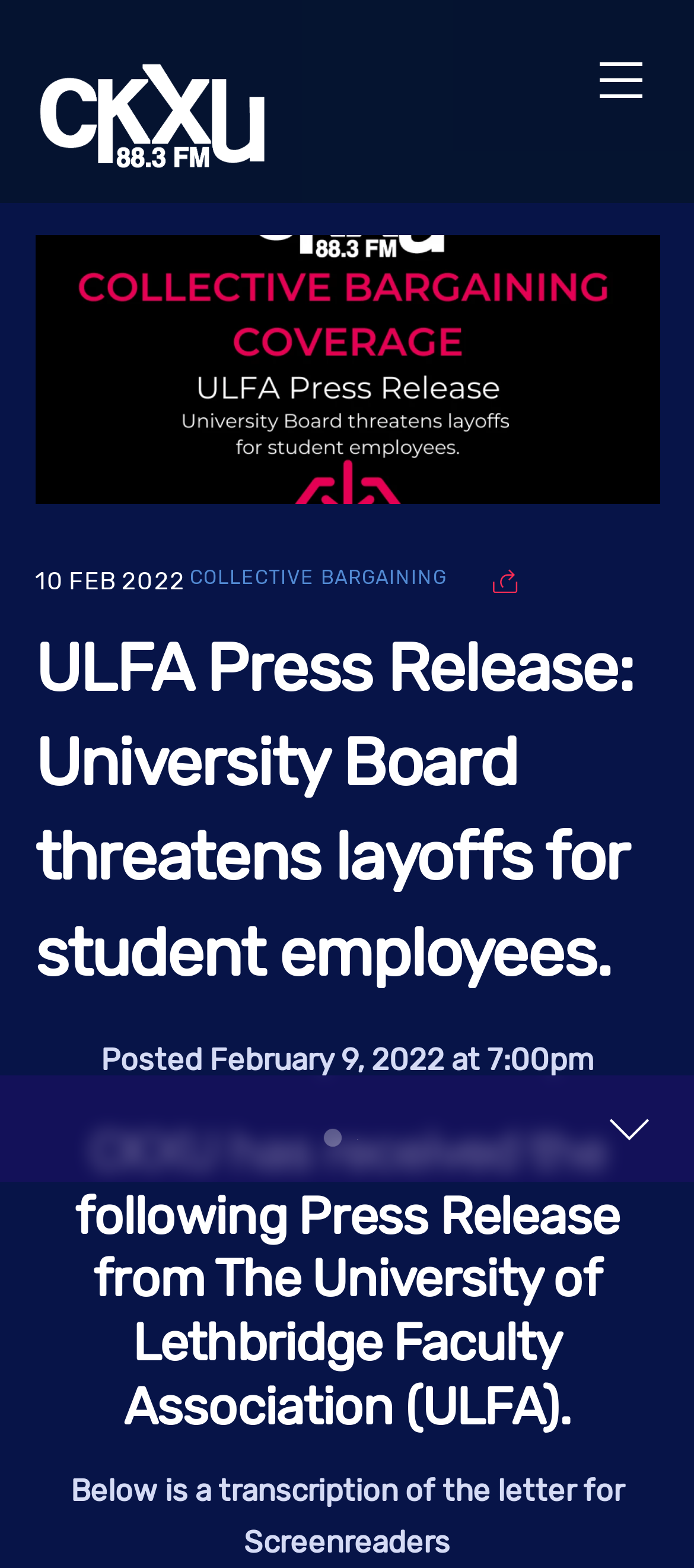Identify the primary heading of the webpage and provide its text.

ULFA Press Release: University Board threatens layoffs for student employees.